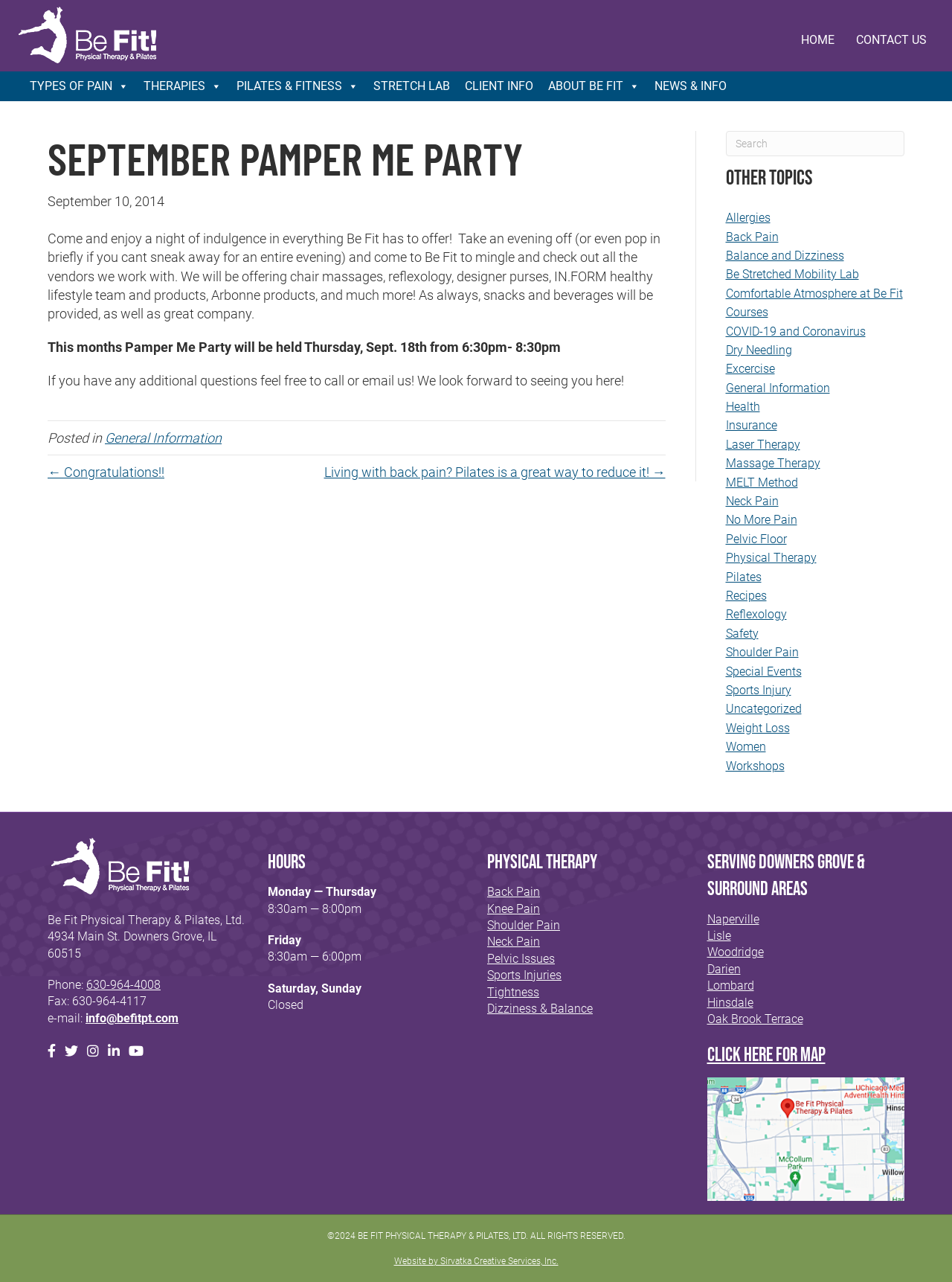How many links are there in the 'OTHER TOPICS' section?
Look at the image and respond with a one-word or short-phrase answer.

24